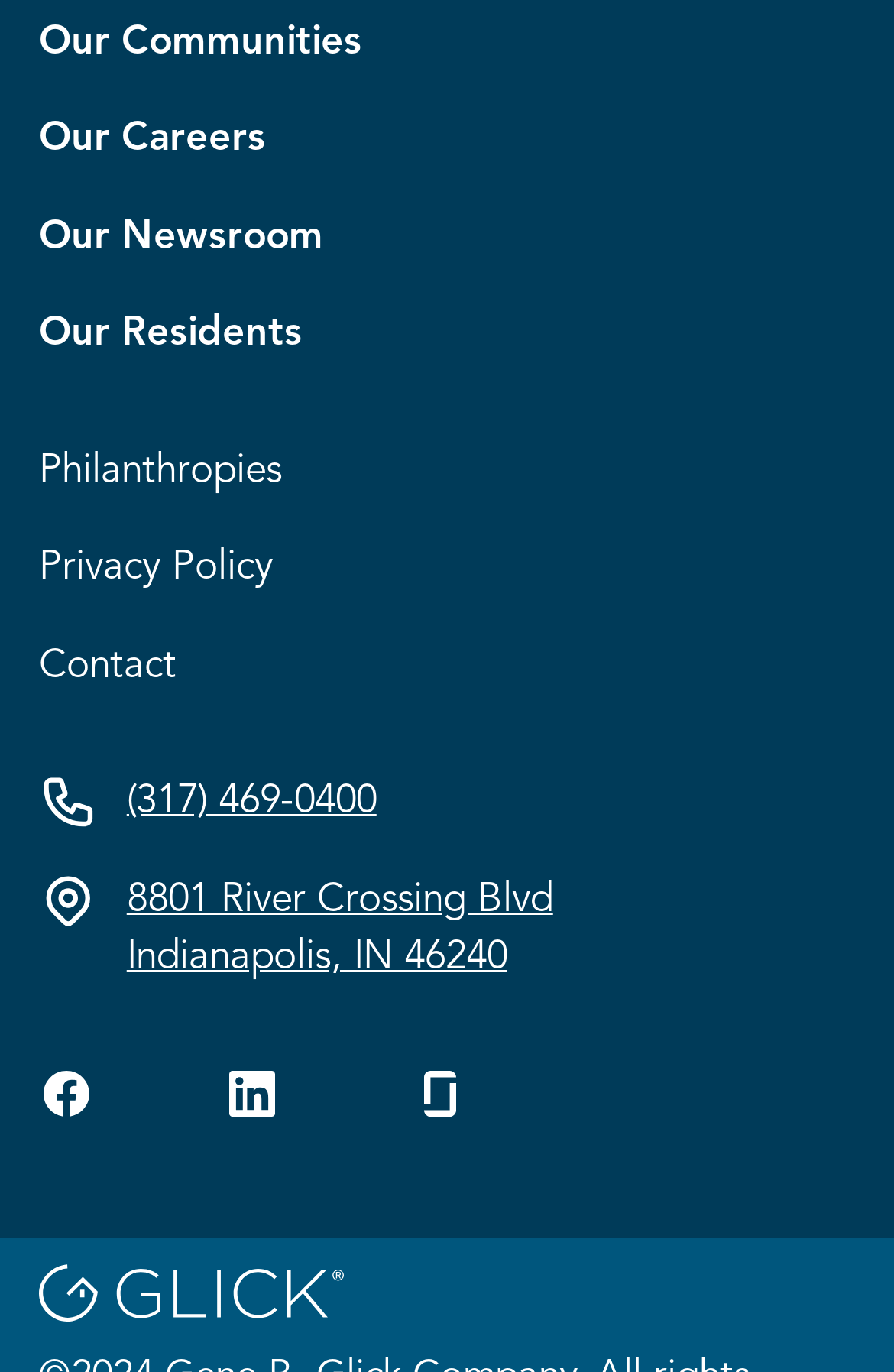What is the last social media profile listed?
Answer the question with a thorough and detailed explanation.

I looked at the list of social media profiles at the bottom of the webpage and found that the last one listed is an image with the text 'EHO LOGO white 01'.